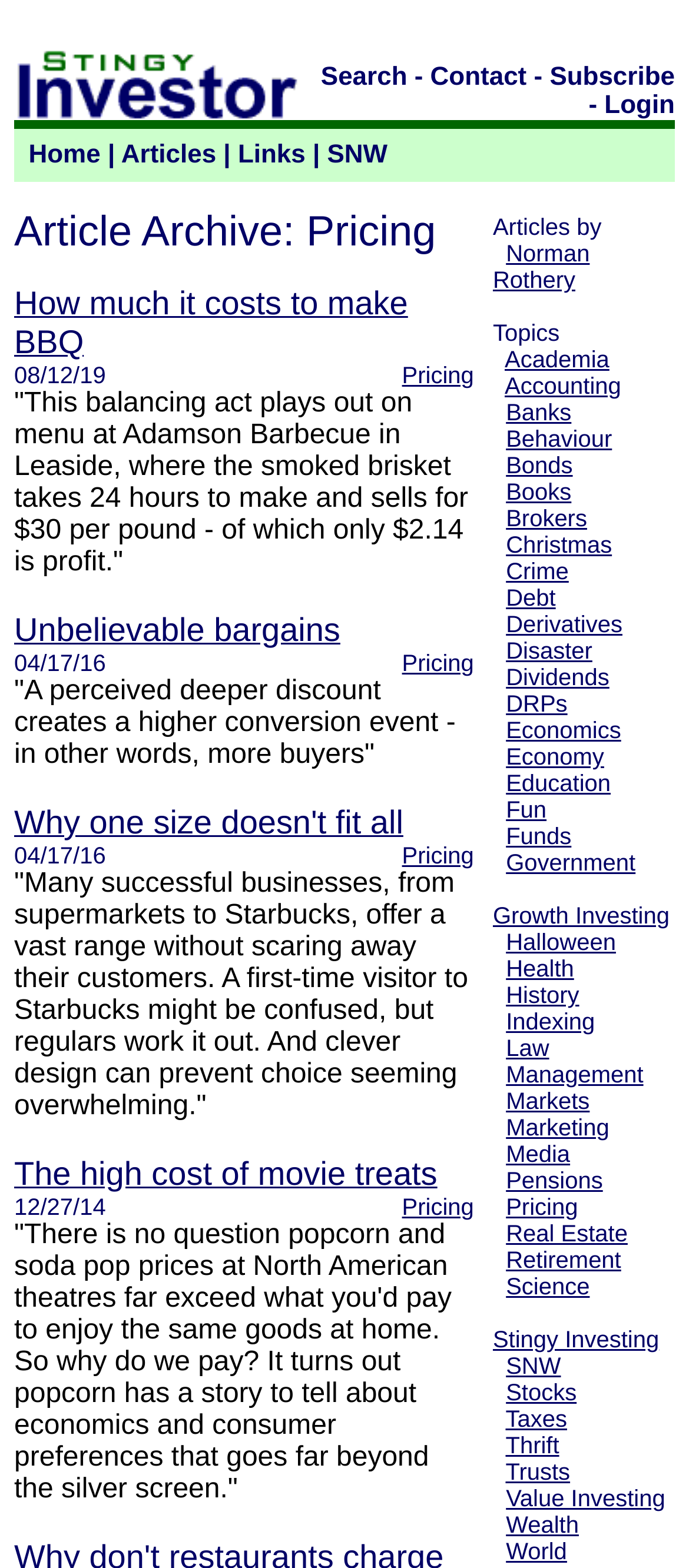Please specify the bounding box coordinates of the area that should be clicked to accomplish the following instruction: "Click on the 'Articles' link". The coordinates should consist of four float numbers between 0 and 1, i.e., [left, top, right, bottom].

[0.176, 0.09, 0.314, 0.108]